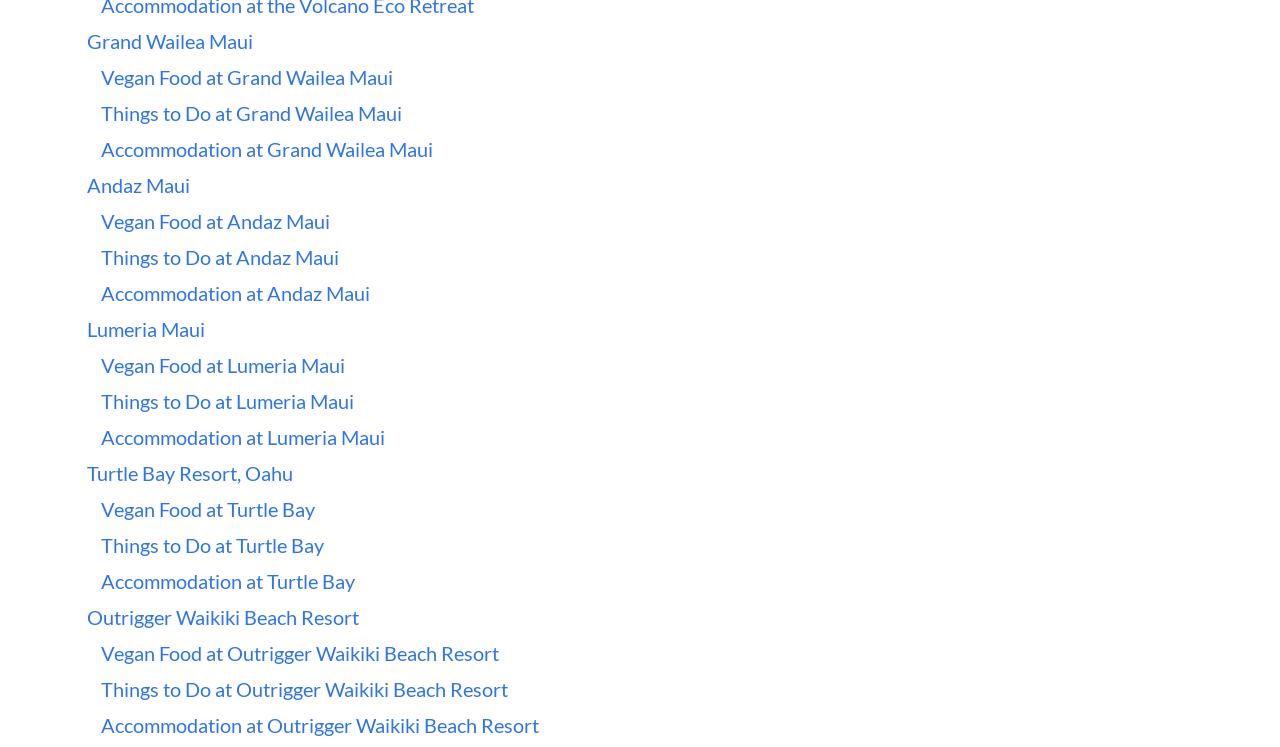Please find the bounding box coordinates of the element that you should click to achieve the following instruction: "View Grand Wailea Maui". The coordinates should be presented as four float numbers between 0 and 1: [left, top, right, bottom].

[0.068, 0.039, 0.198, 0.071]